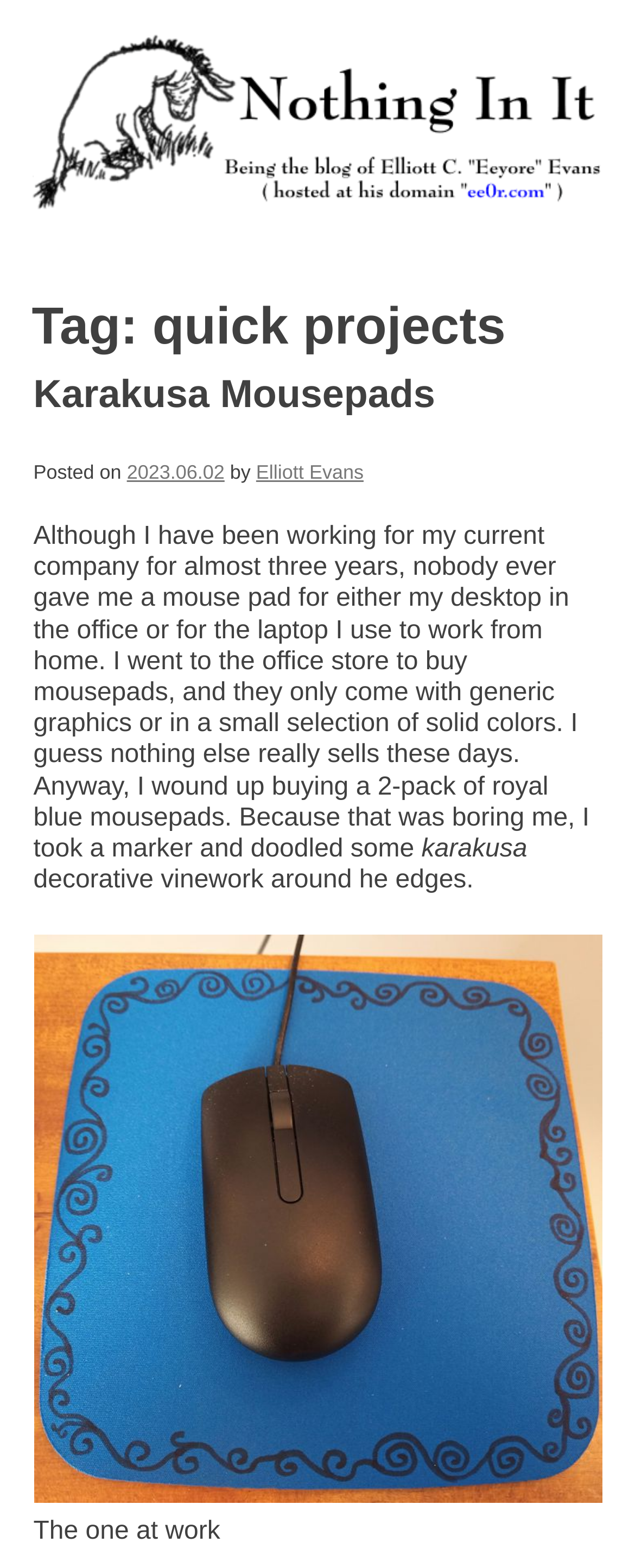Extract the bounding box coordinates for the UI element described by the text: "parent_node: Nothing In It". The coordinates should be in the form of [left, top, right, bottom] with values between 0 and 1.

[0.05, 0.02, 0.95, 0.142]